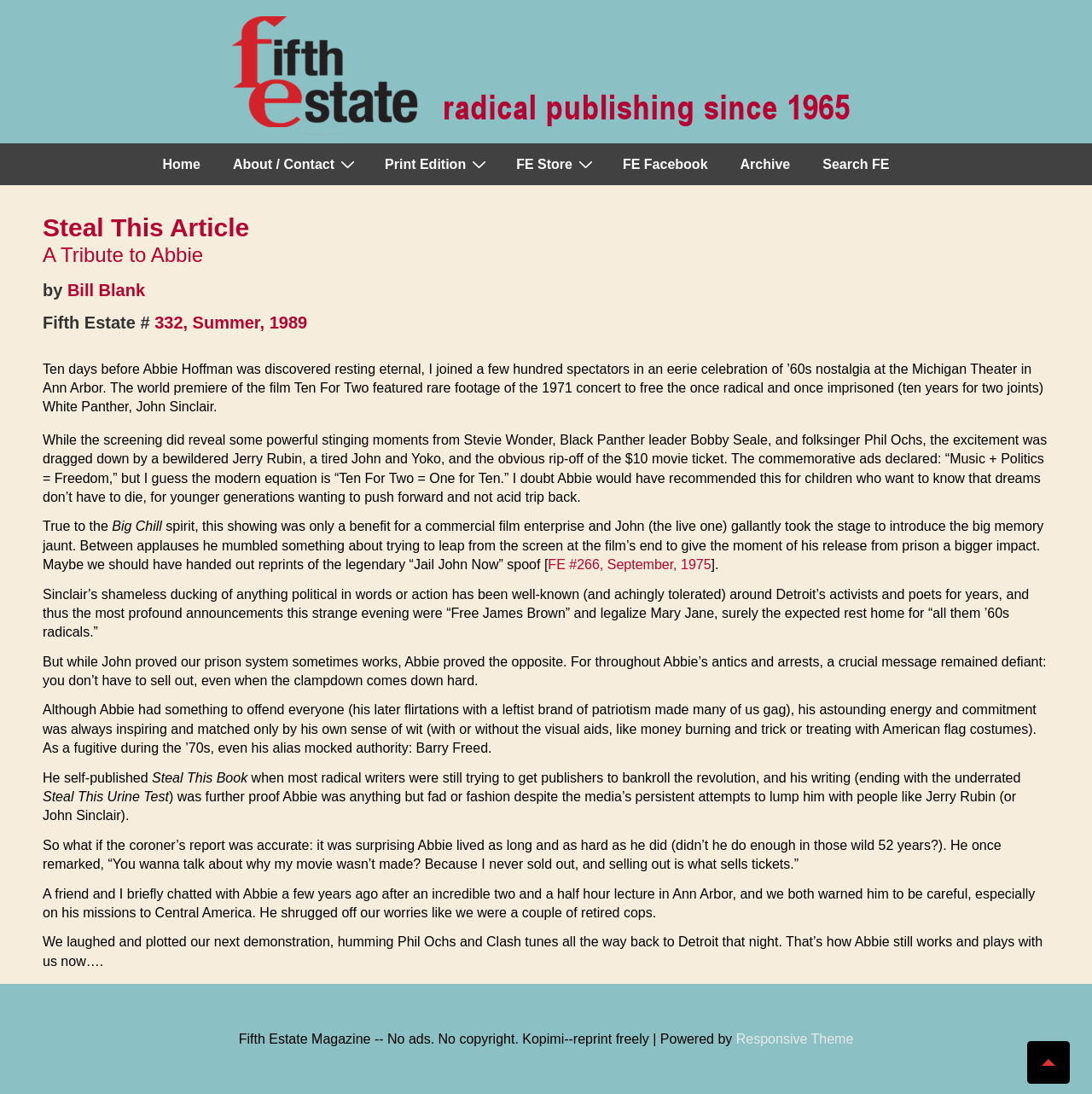Can you find the bounding box coordinates of the area I should click to execute the following instruction: "Click the 'Search FE' link"?

[0.739, 0.132, 0.829, 0.169]